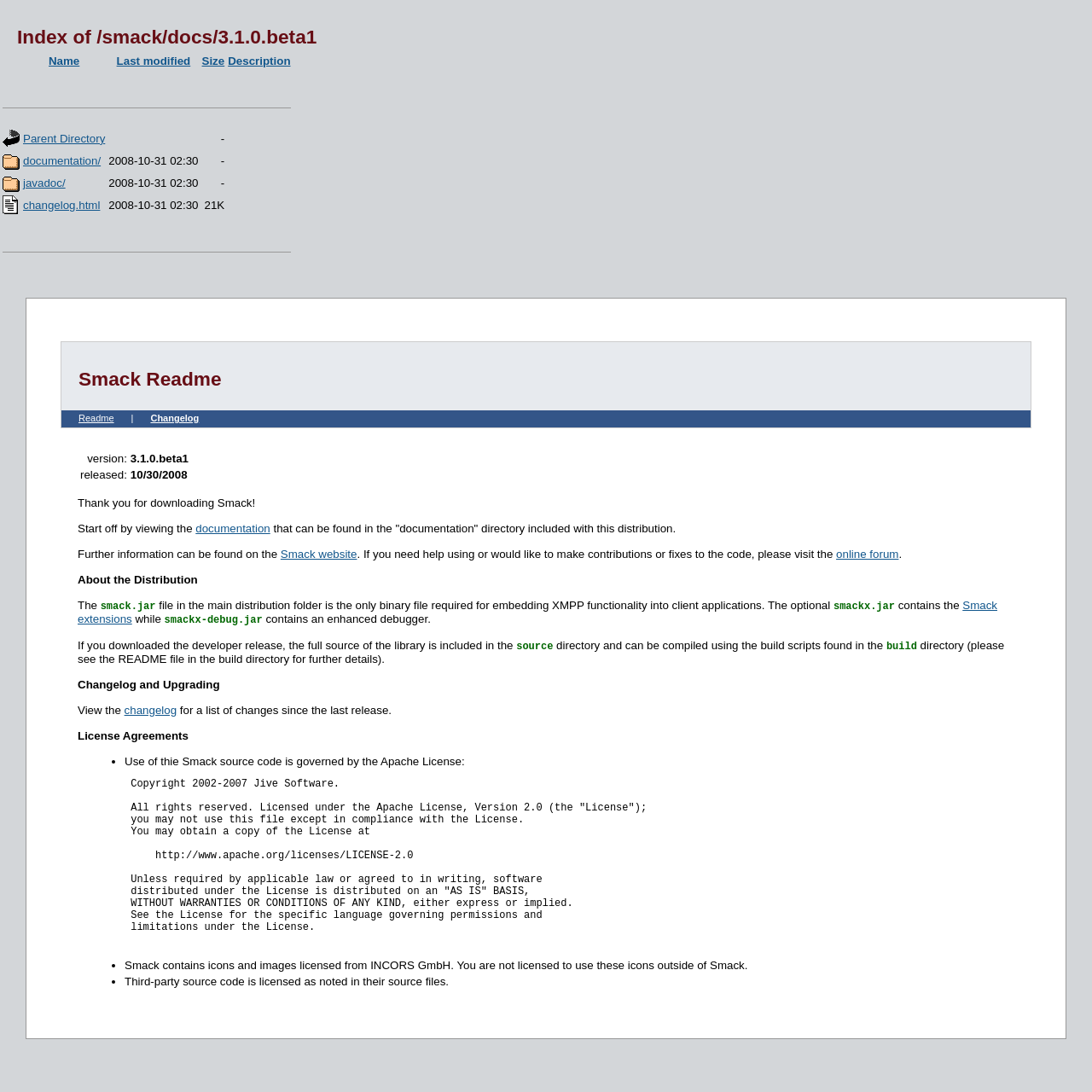Please identify the bounding box coordinates of the element's region that needs to be clicked to fulfill the following instruction: "Click on Parent Directory". The bounding box coordinates should consist of four float numbers between 0 and 1, i.e., [left, top, right, bottom].

[0.002, 0.117, 0.019, 0.136]